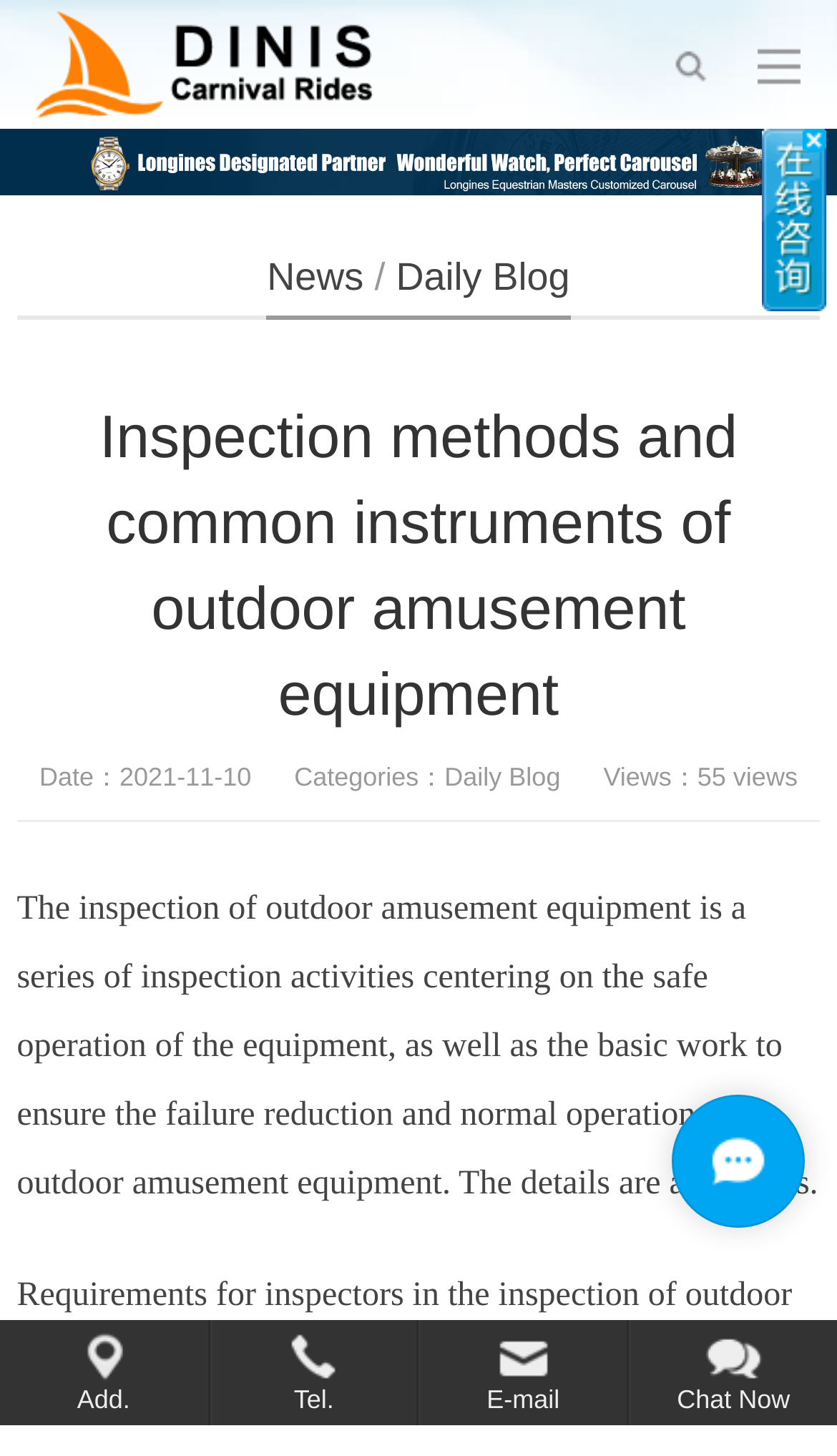Identify the bounding box coordinates of the element to click to follow this instruction: 'Contact through 'E-mail''. Ensure the coordinates are four float values between 0 and 1, provided as [left, top, right, bottom].

[0.5, 0.907, 0.75, 0.979]